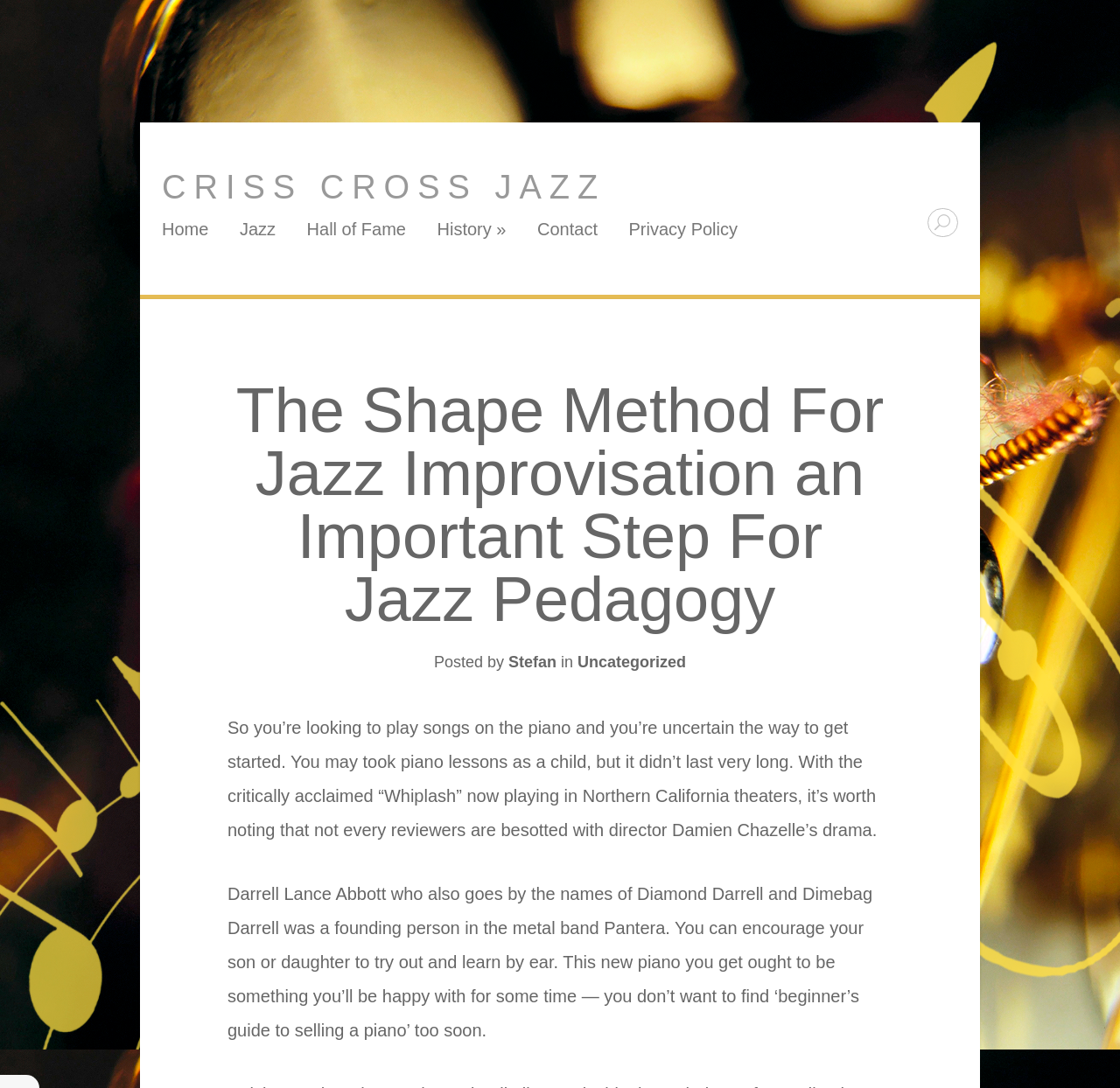Identify the bounding box coordinates for the UI element described as follows: Uncategorized. Use the format (top-left x, top-left y, bottom-right x, bottom-right y) and ensure all values are floating point numbers between 0 and 1.

[0.516, 0.6, 0.613, 0.617]